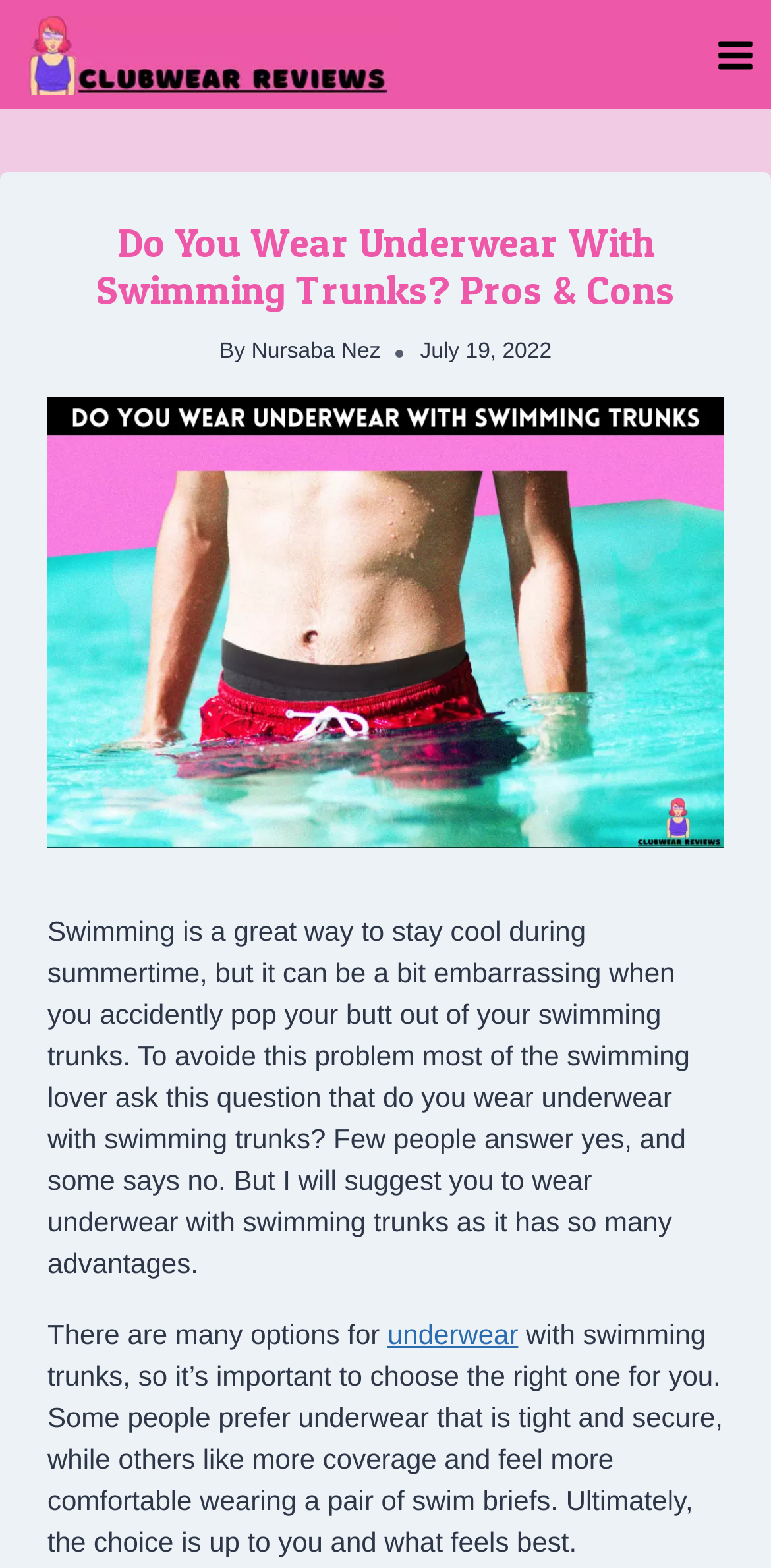Please determine the bounding box coordinates, formatted as (top-left x, top-left y, bottom-right x, bottom-right y), with all values as floating point numbers between 0 and 1. Identify the bounding box of the region described as: underwear

[0.503, 0.841, 0.672, 0.861]